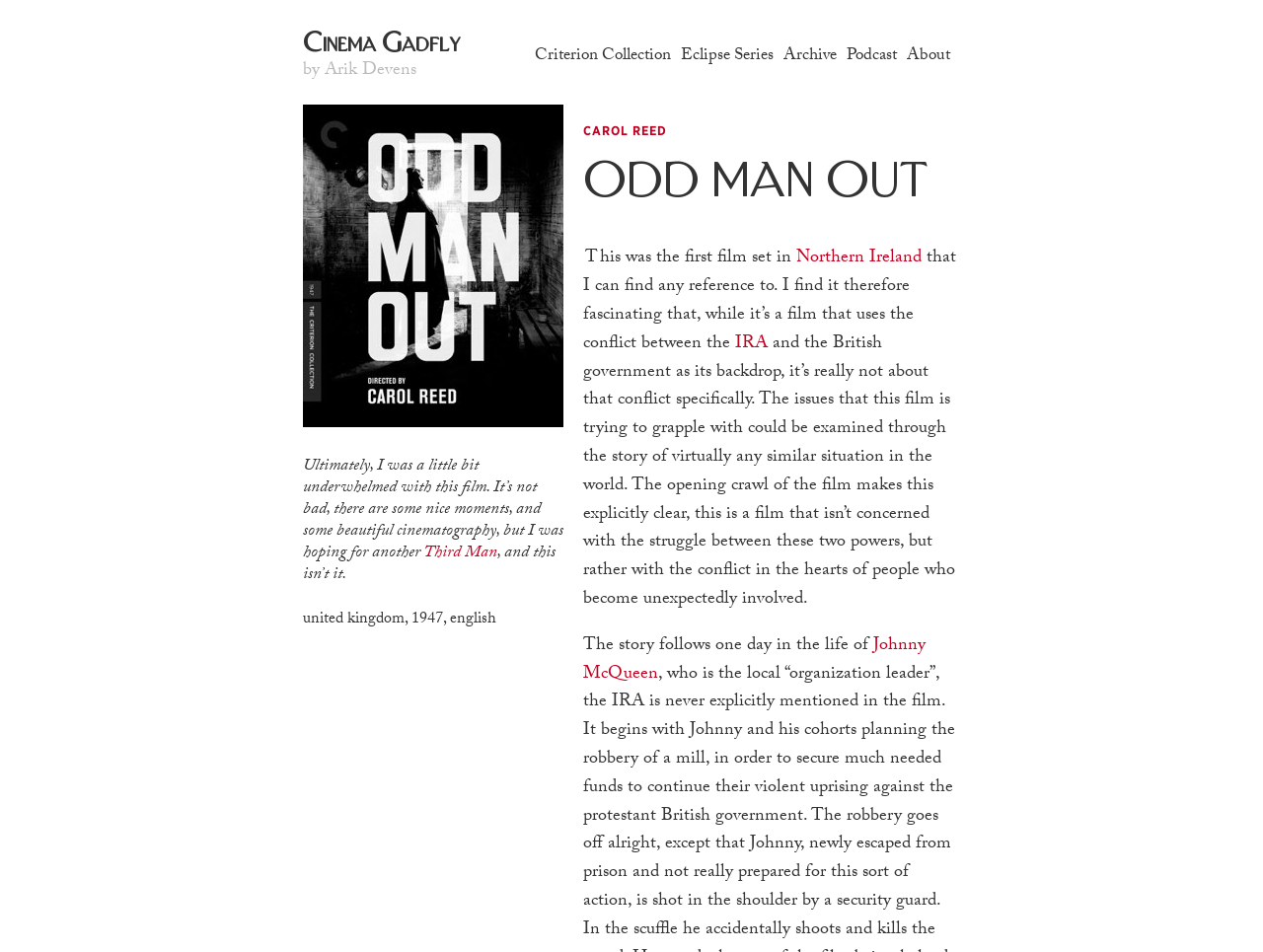Determine the bounding box coordinates of the area to click in order to meet this instruction: "Close the dialog".

None